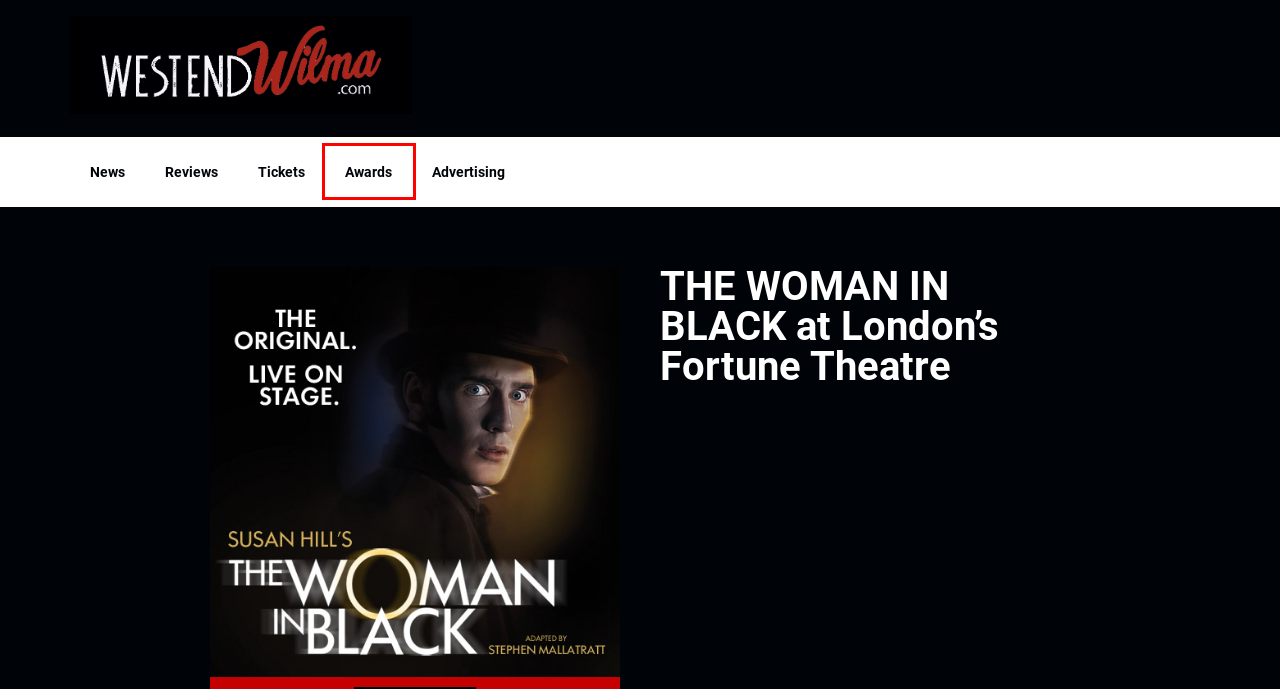Given a webpage screenshot featuring a red rectangle around a UI element, please determine the best description for the new webpage that appears after the element within the bounding box is clicked. The options are:
A. New News Homepage - West End Wilma
B. Privacy Policy - West End Wilma
C. Advertising - West End Wilma
D. New Reviews Homepage - West End Wilma
E. West End Wilma Awards - West End Wilma
F. London Theatre Tickets – London Shows | London Theatre Direct
G. Woman in Black Tickets | West End Wilma
H. West End Wilma - all the latest theatre news and reviews!

E